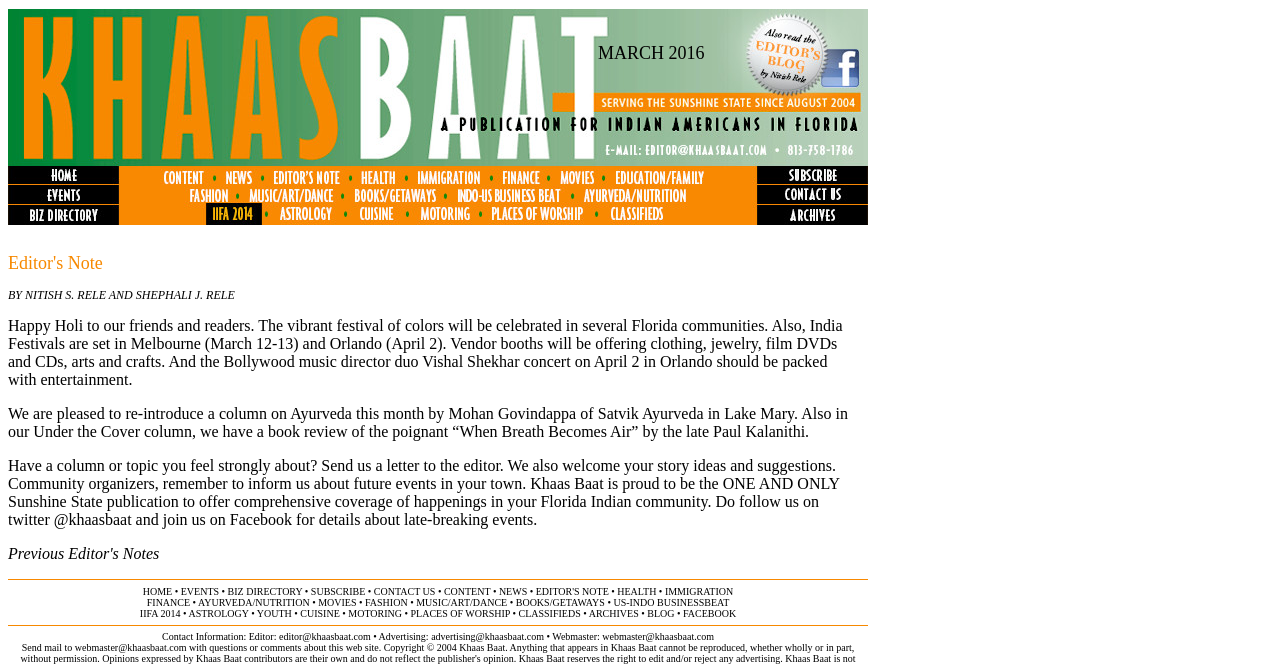Please indicate the bounding box coordinates for the clickable area to complete the following task: "View the 'EVENTS'". The coordinates should be specified as four float numbers between 0 and 1, i.e., [left, top, right, bottom].

[0.141, 0.883, 0.171, 0.899]